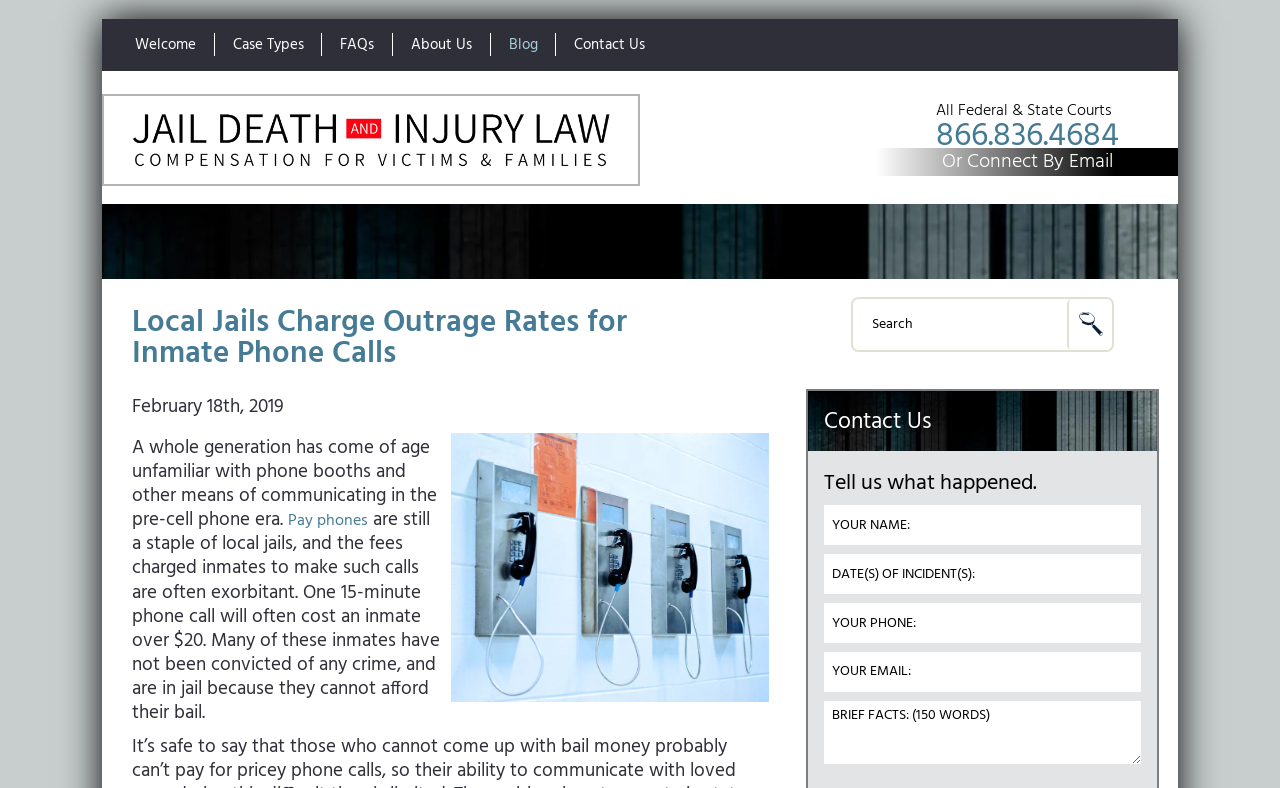Please identify the coordinates of the bounding box that should be clicked to fulfill this instruction: "Click on 'FAQs'".

[0.252, 0.042, 0.306, 0.072]